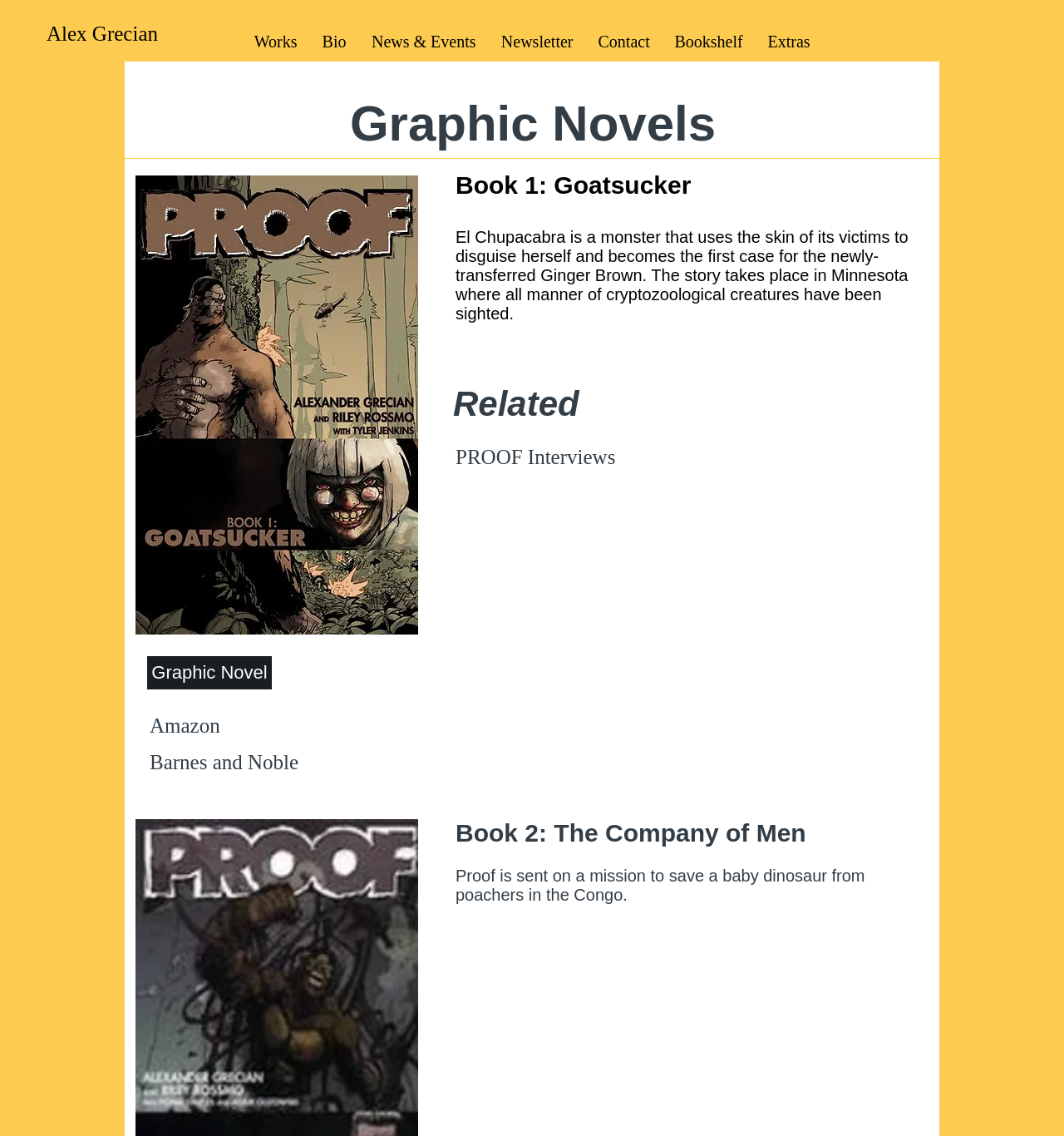What is the mission of Proof in the second book?
Please answer using one word or phrase, based on the screenshot.

To save a baby dinosaur